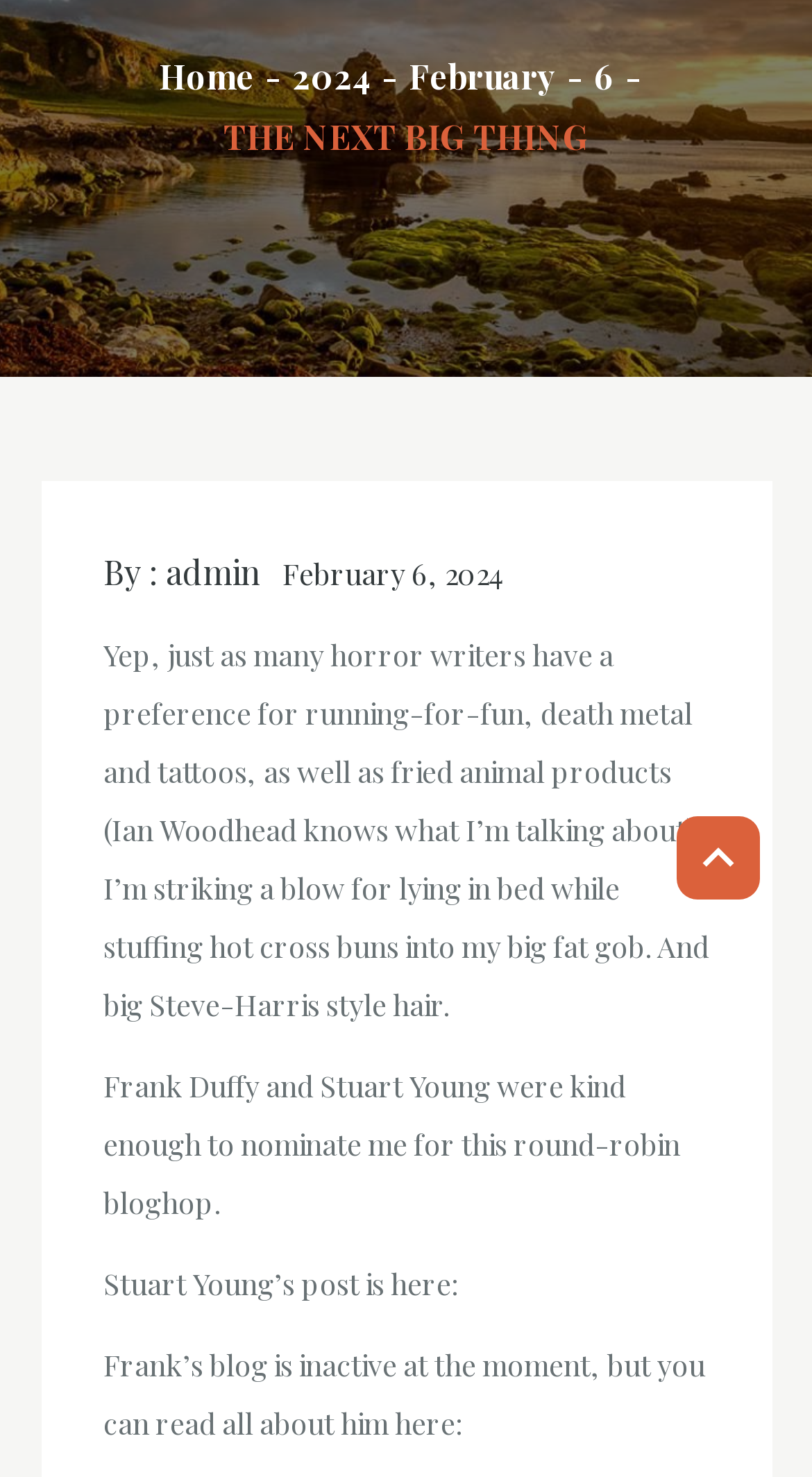Find the bounding box of the web element that fits this description: "February 6, 2024February 12, 2024".

[0.347, 0.372, 0.619, 0.401]